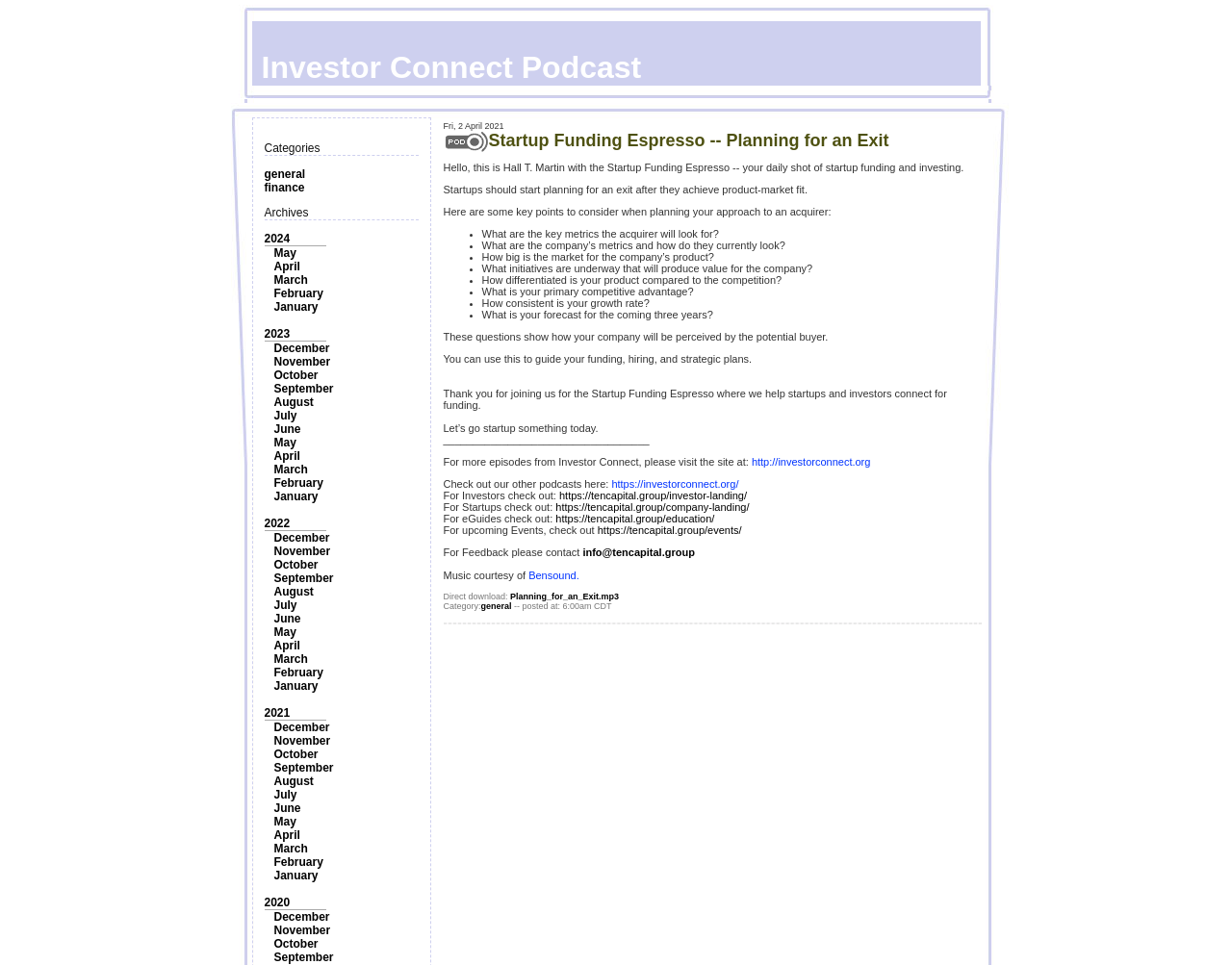Bounding box coordinates should be provided in the format (top-left x, top-left y, bottom-right x, bottom-right y) with all values between 0 and 1. Identify the bounding box for this UI element: February

[0.222, 0.494, 0.262, 0.507]